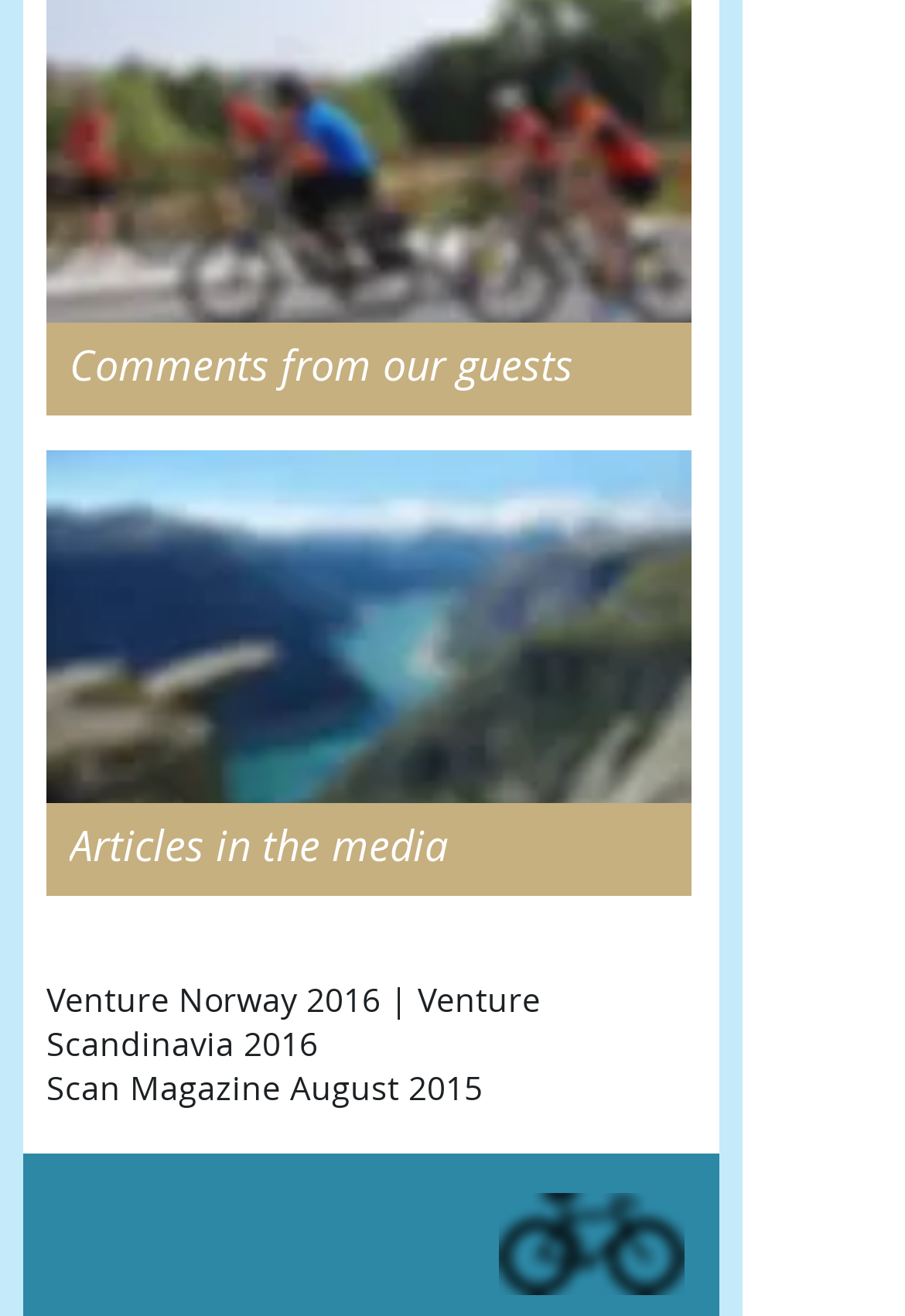Respond with a single word or phrase for the following question: 
What is the name of the first article in the media?

Venture Norway 2016